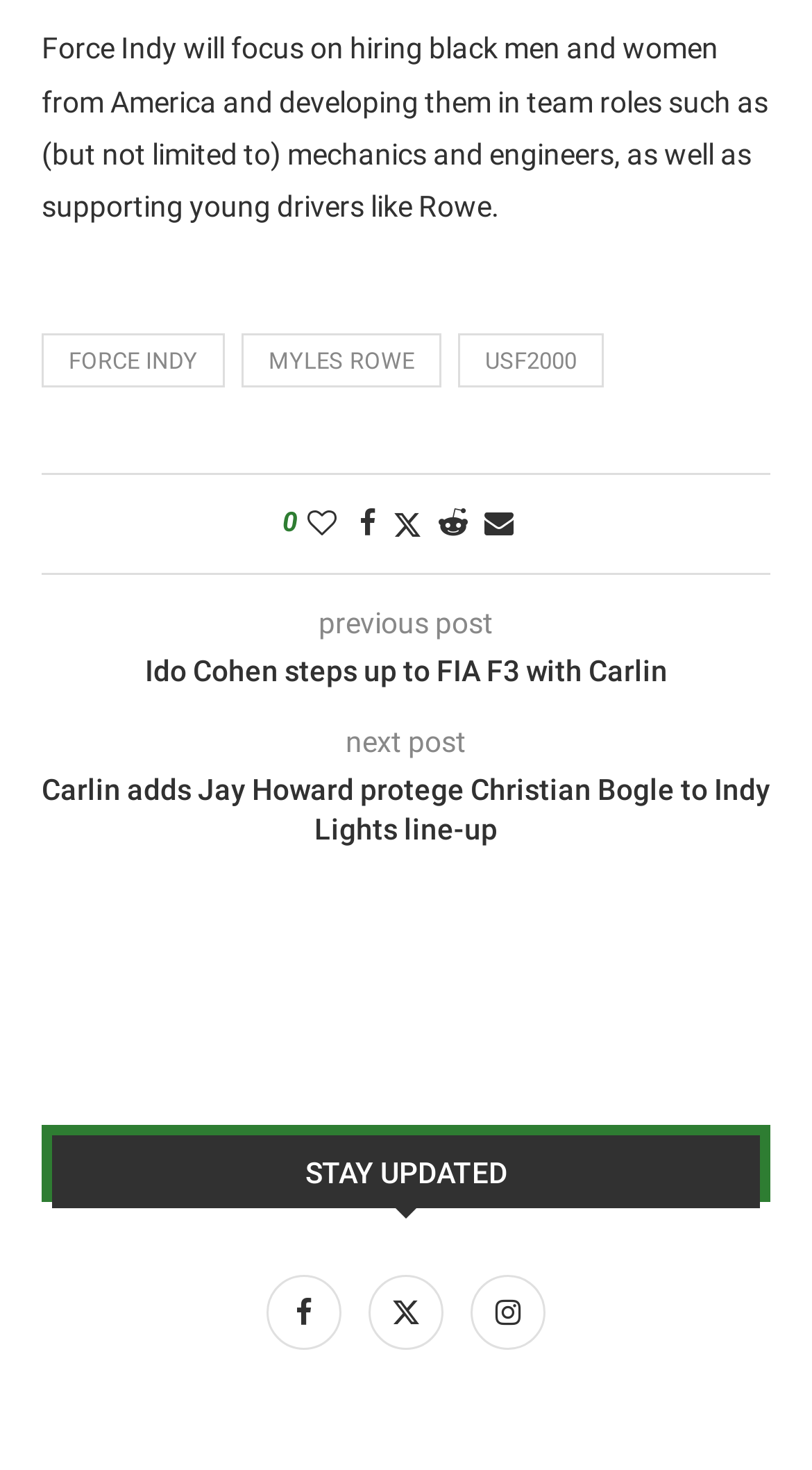What is the previous post about?
Please utilize the information in the image to give a detailed response to the question.

The StaticText element with ID 670 only mentions 'previous post' without providing any information about the content of the previous post.